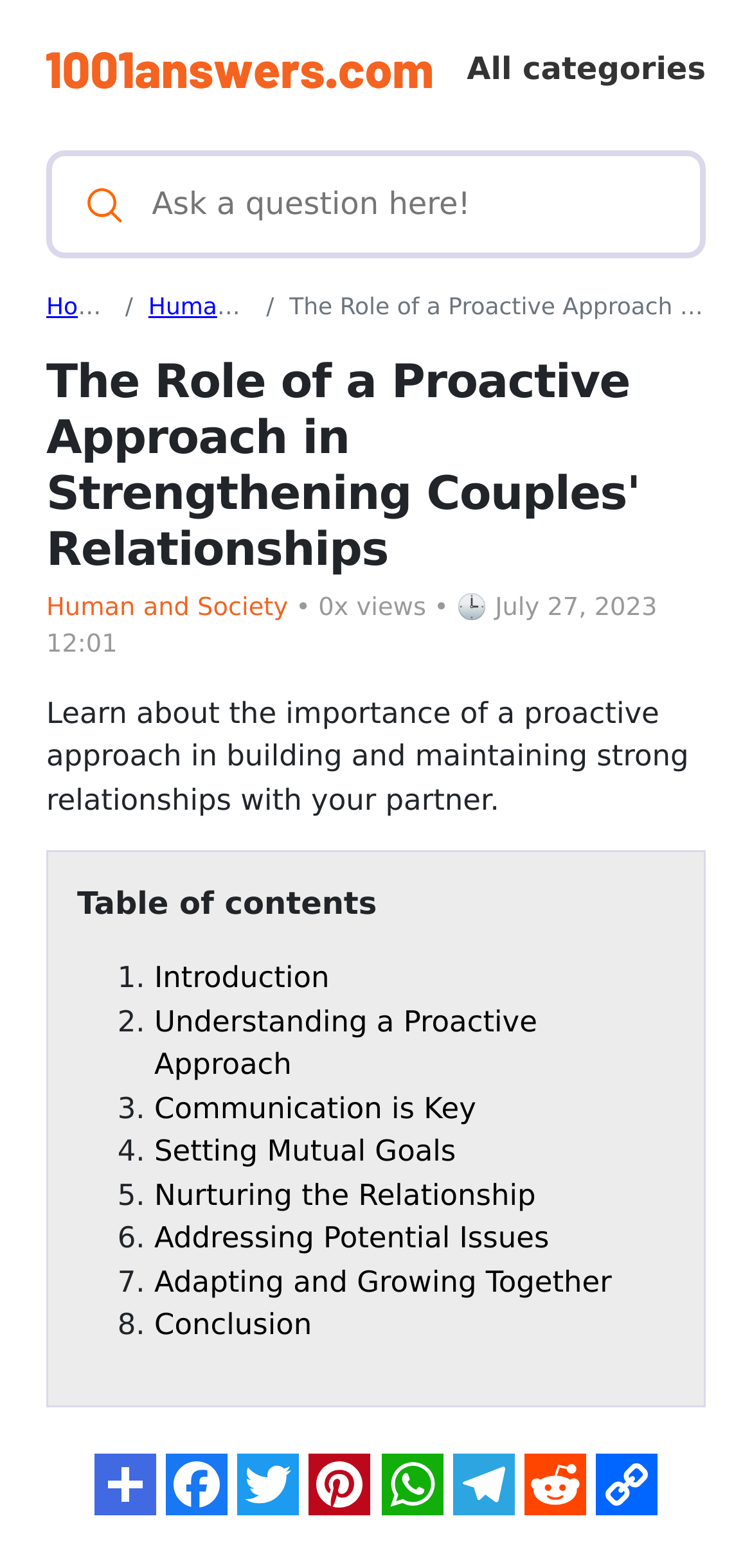Using the description: "Human and Society", determine the UI element's bounding box coordinates. Ensure the coordinates are in the format of four float numbers between 0 and 1, i.e., [left, top, right, bottom].

[0.197, 0.187, 0.499, 0.205]